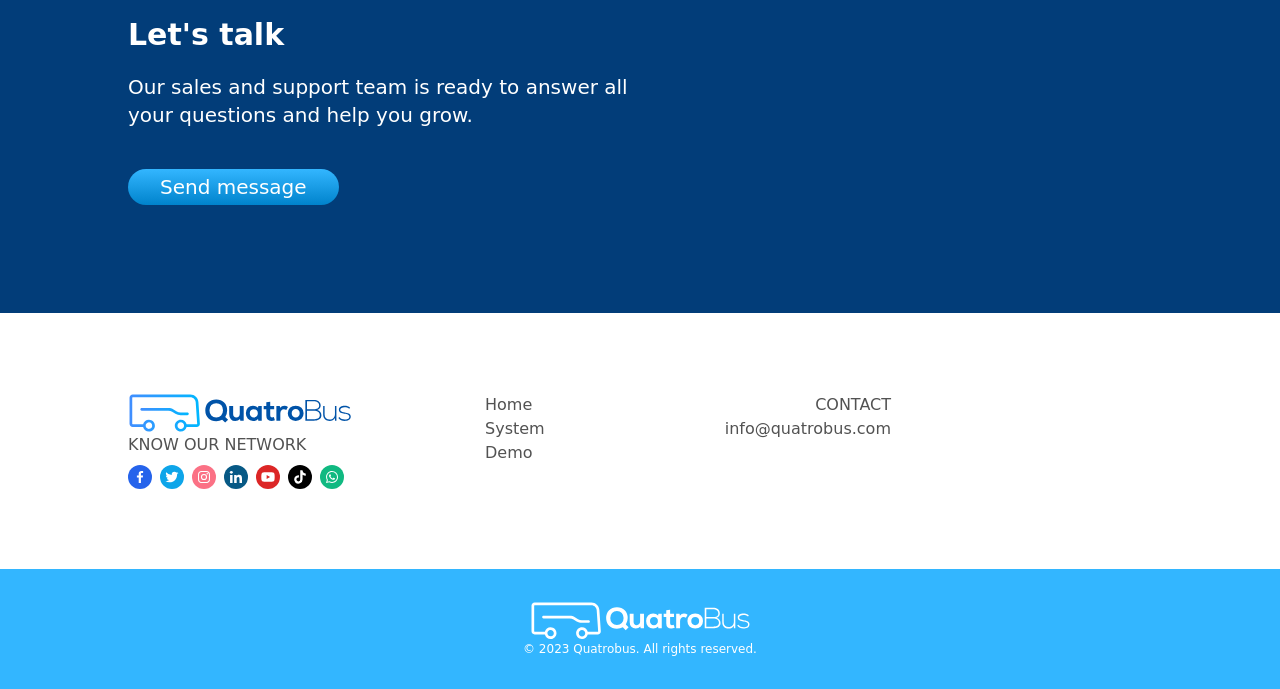From the webpage screenshot, predict the bounding box of the UI element that matches this description: "Instagram".

[0.15, 0.675, 0.169, 0.71]